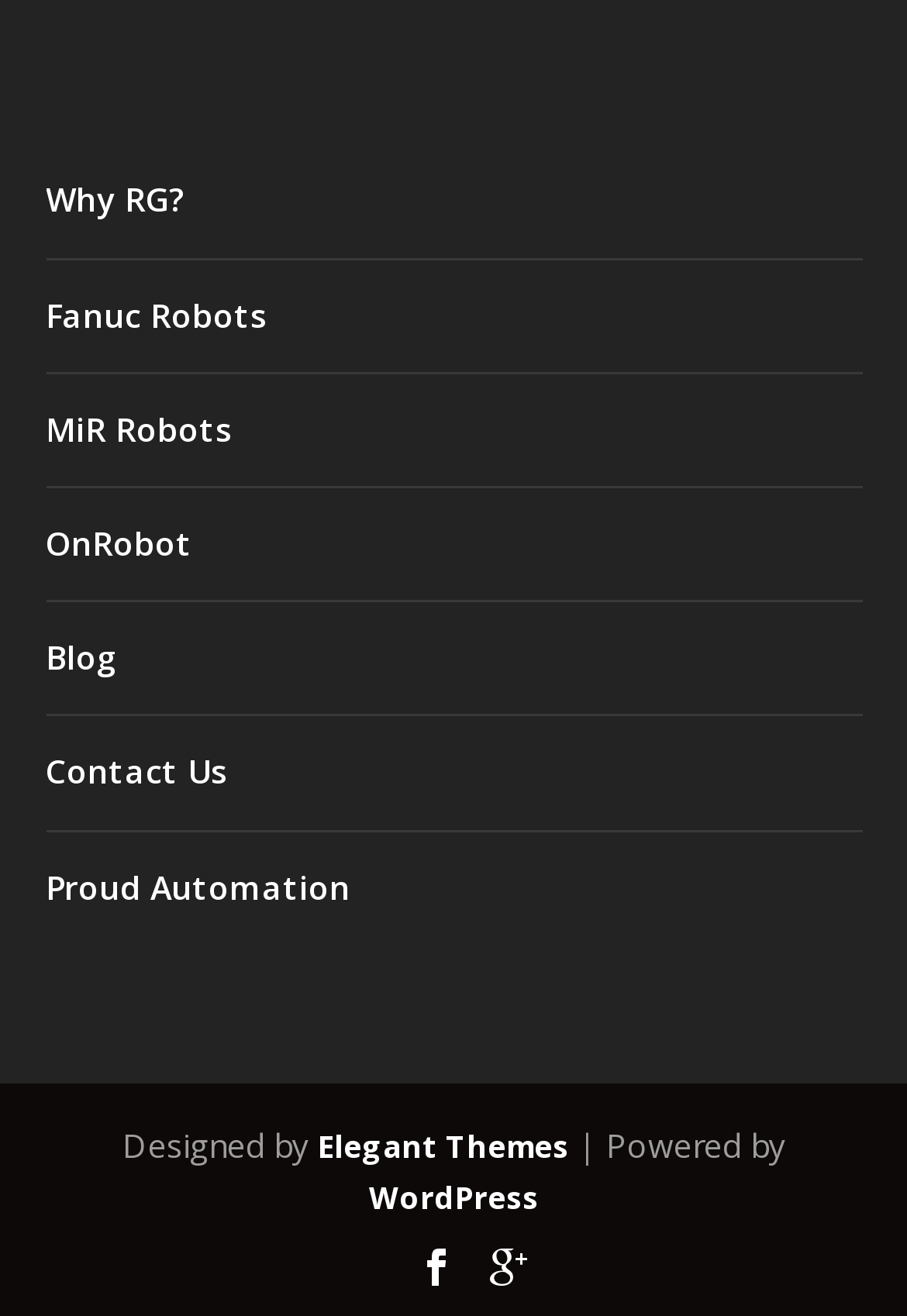What is the platform used to power the website?
Answer the question using a single word or phrase, according to the image.

WordPress